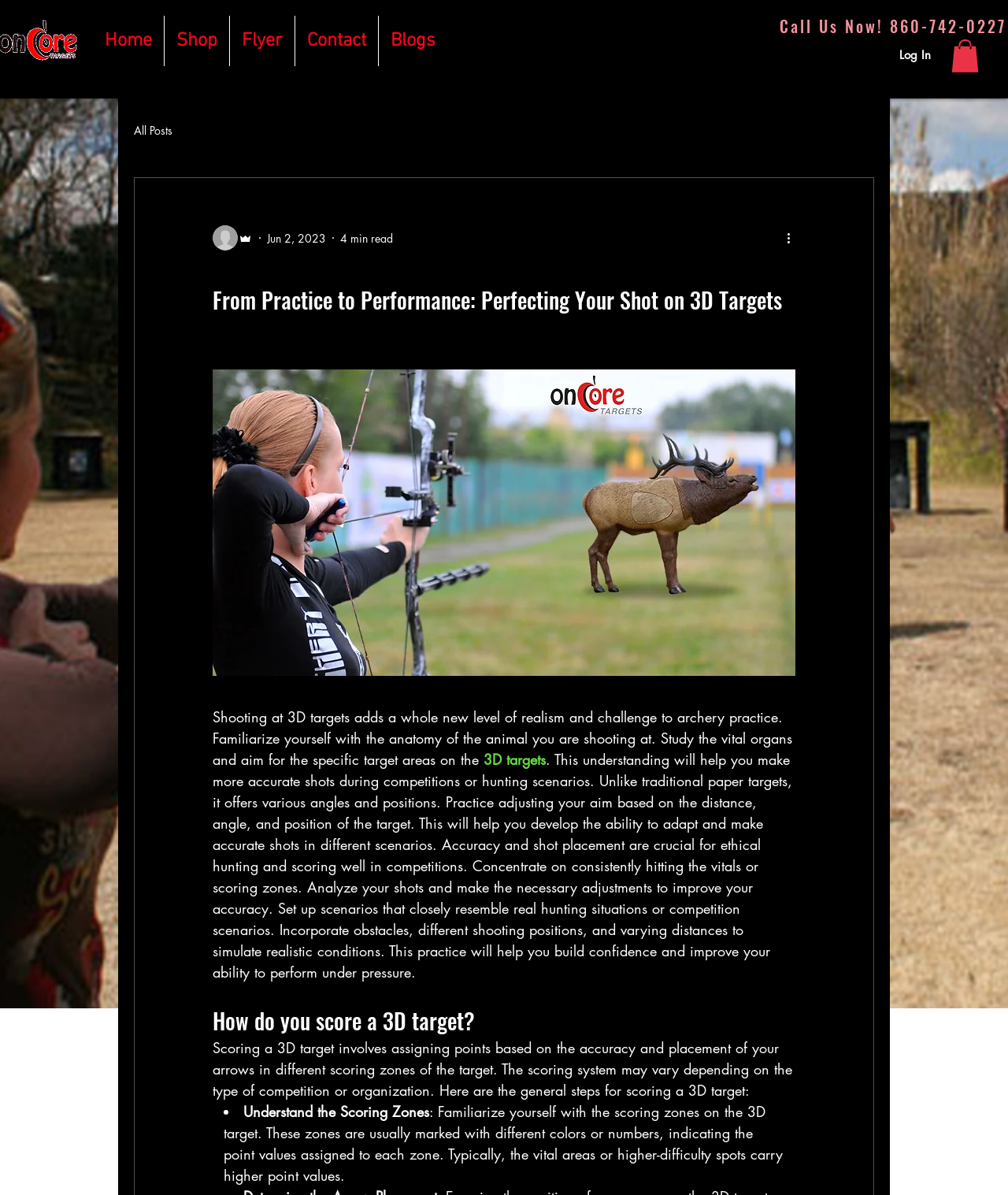Locate the bounding box coordinates of the clickable area needed to fulfill the instruction: "Call the phone number".

[0.741, 0.012, 0.998, 0.032]